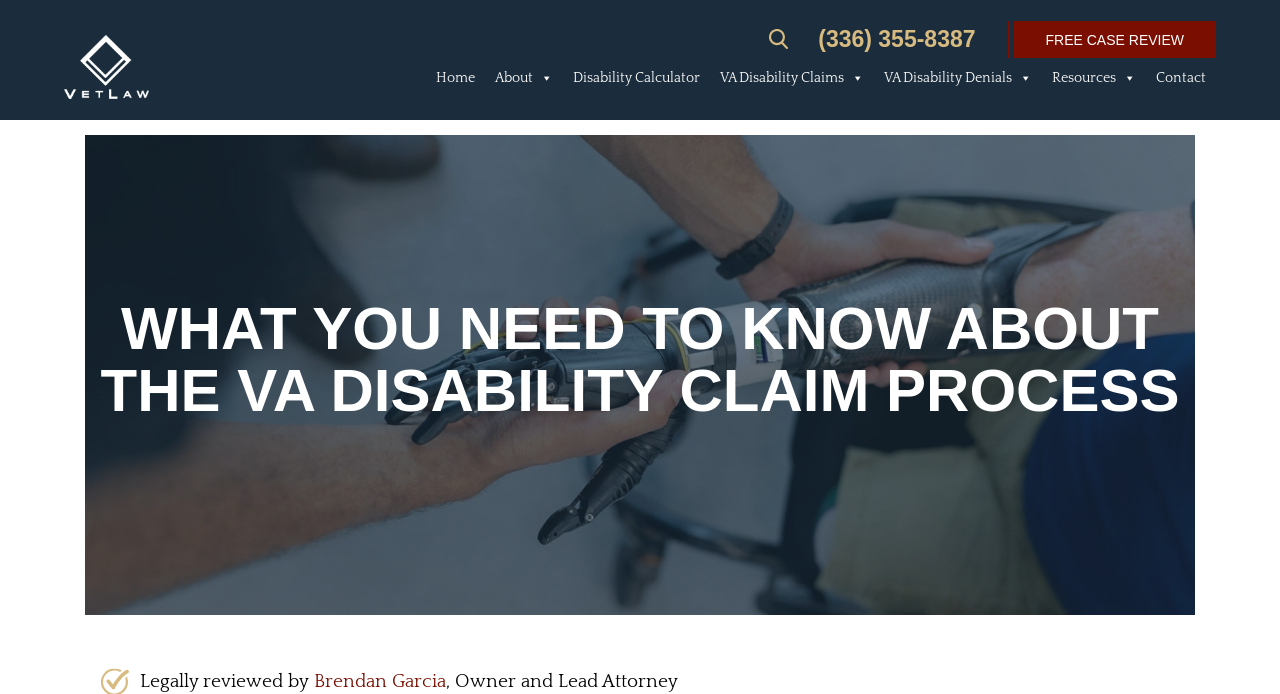Given the element description "Free Case Review" in the screenshot, predict the bounding box coordinates of that UI element.

[0.792, 0.031, 0.95, 0.083]